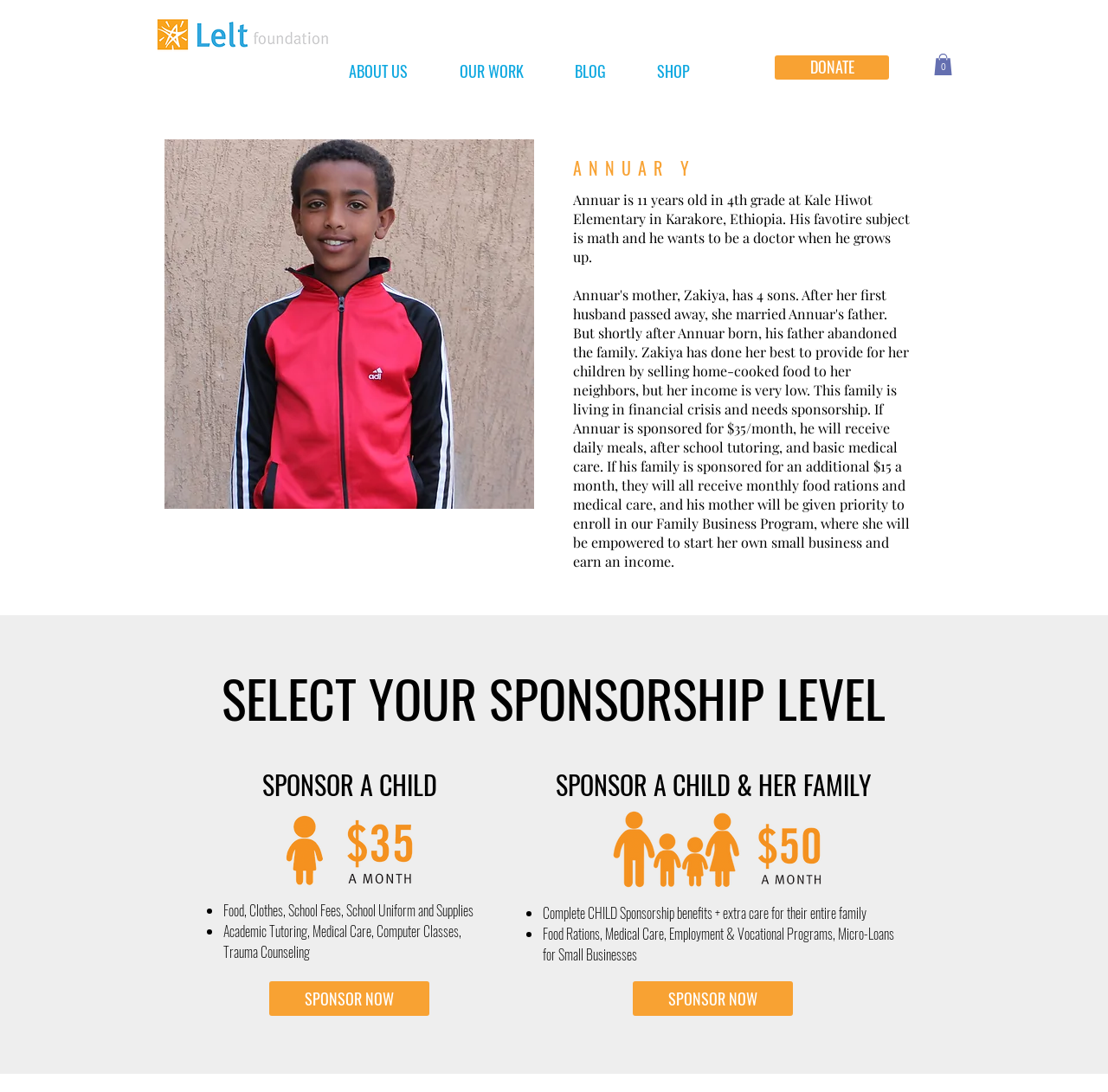What is the favorite subject of Annuar?
Refer to the screenshot and deliver a thorough answer to the question presented.

I found the answer by reading the static text element that describes Annuar, which mentions that his favorite subject is math.